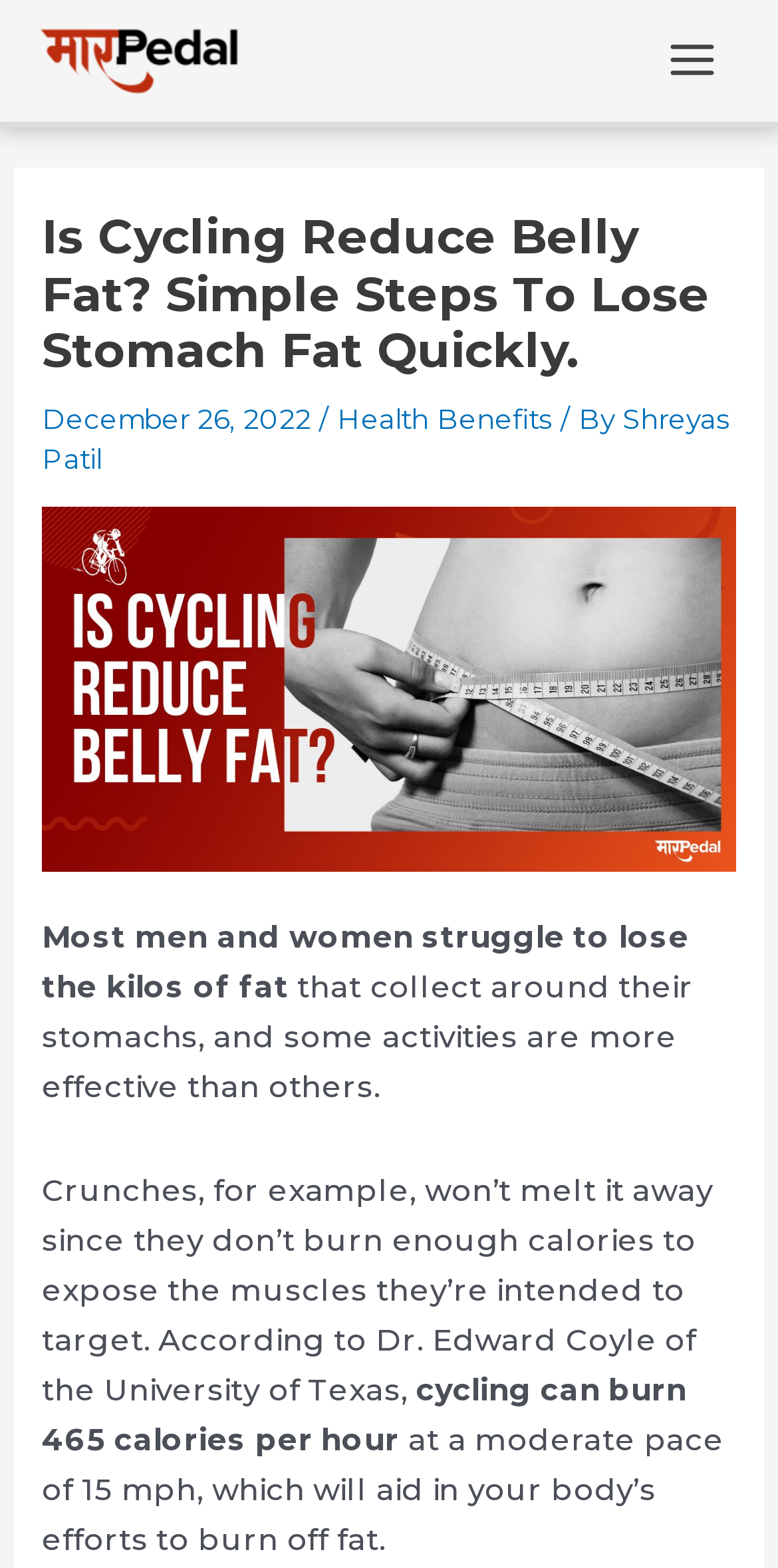What is the topic of the article?
Please interpret the details in the image and answer the question thoroughly.

The topic of the article is about the relationship between cycling and belly fat, and it discusses how cycling can help in losing belly fat, which is mentioned in the main heading and throughout the article.